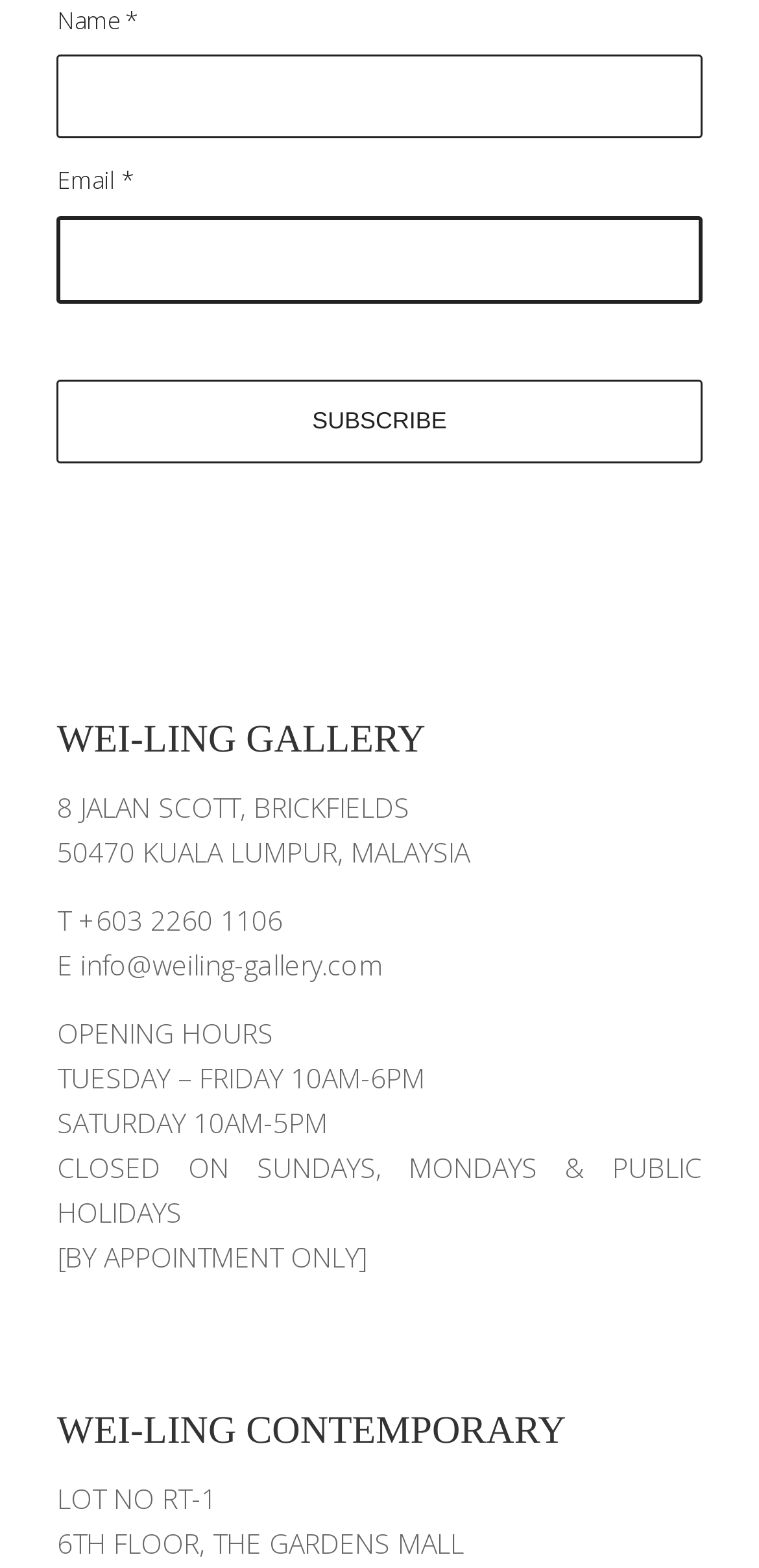What are the opening hours of the gallery on Saturdays?
Answer the question in a detailed and comprehensive manner.

The question asks for the opening hours of the gallery on Saturdays, which can be found in the static text element with the text 'SATURDAY 10AM-5PM'.